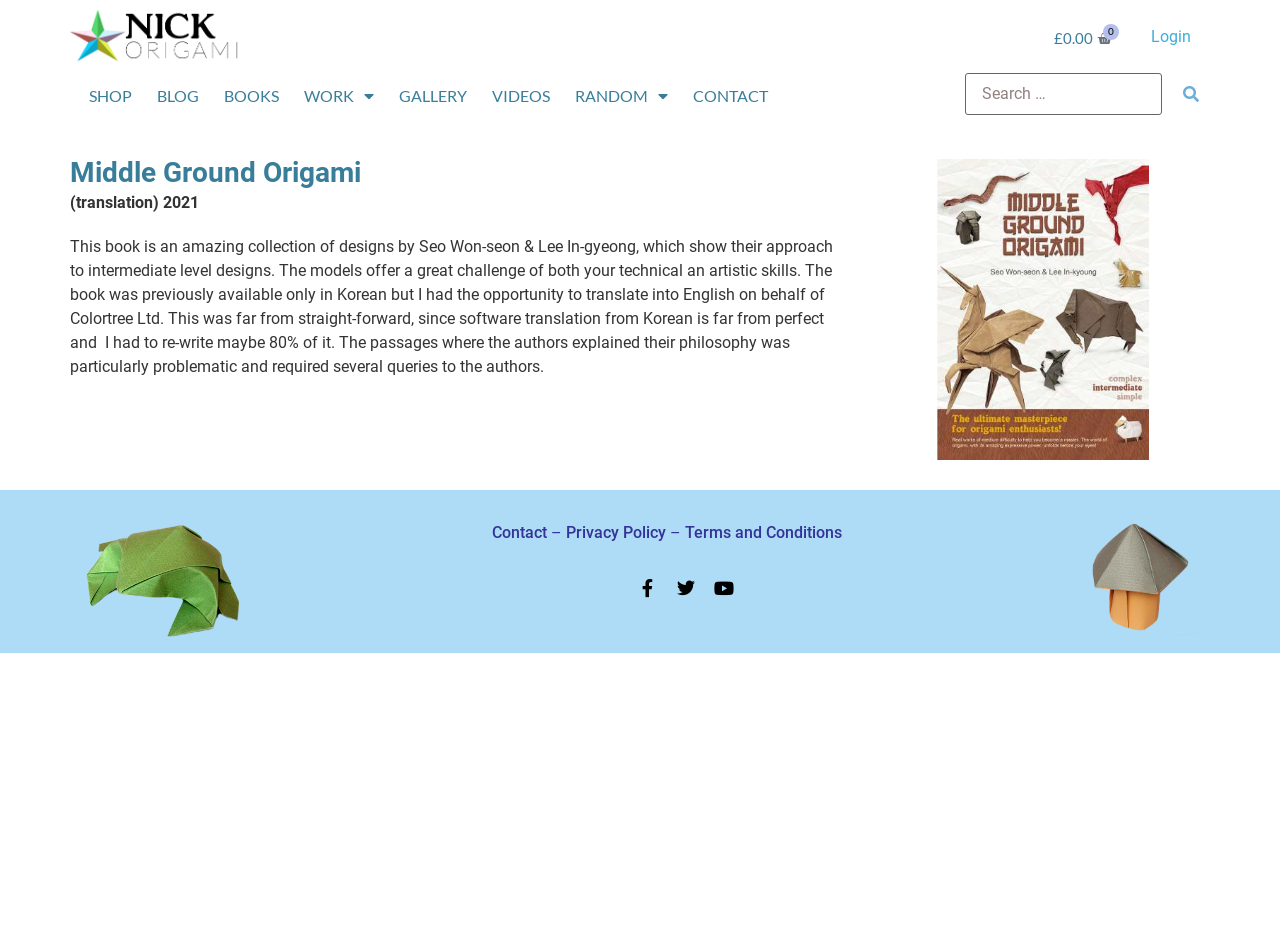Determine the bounding box coordinates (top-left x, top-left y, bottom-right x, bottom-right y) of the UI element described in the following text: WORK

[0.23, 0.079, 0.299, 0.129]